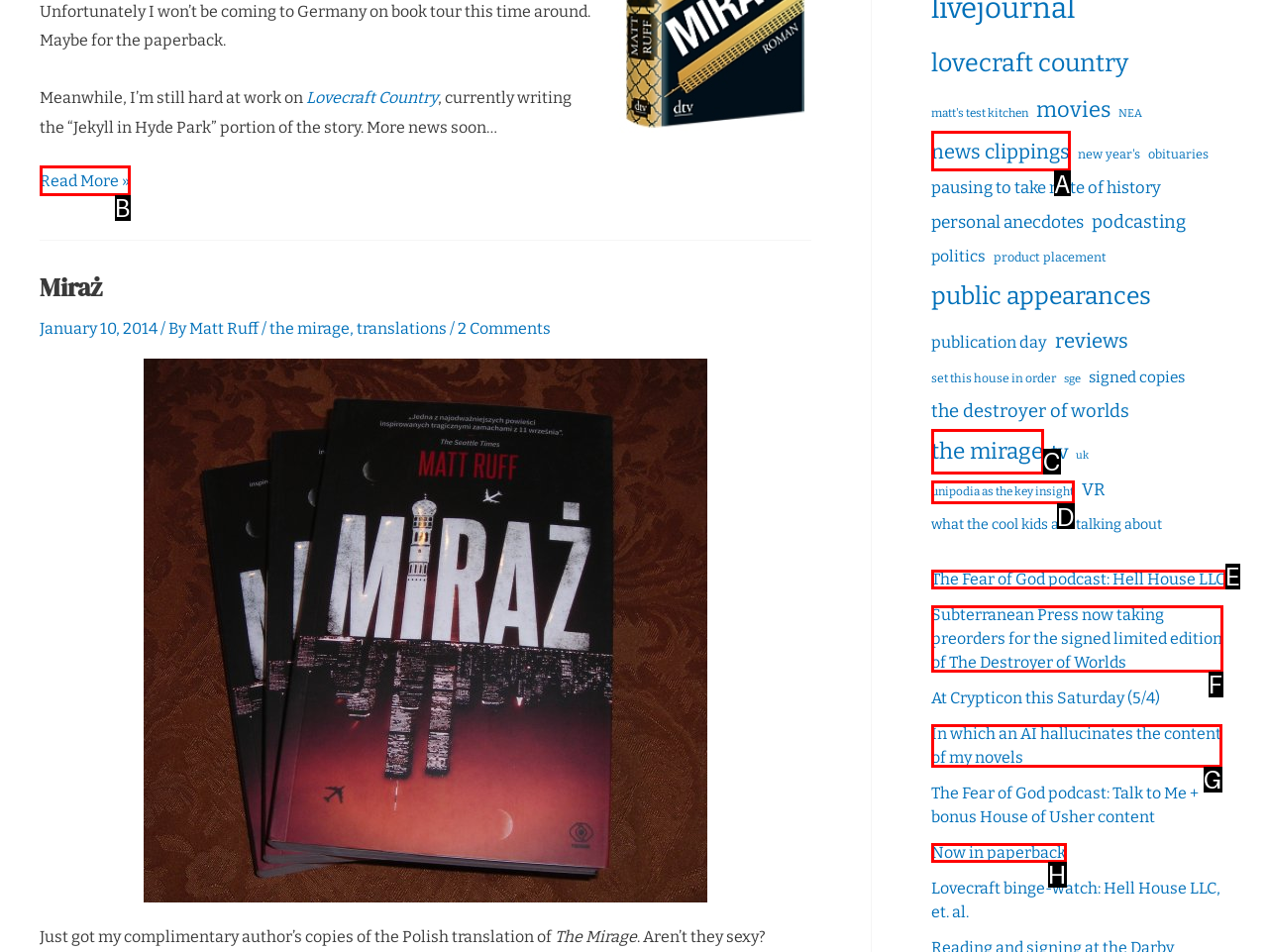Given the description: Now in paperback, identify the matching HTML element. Provide the letter of the correct option.

H